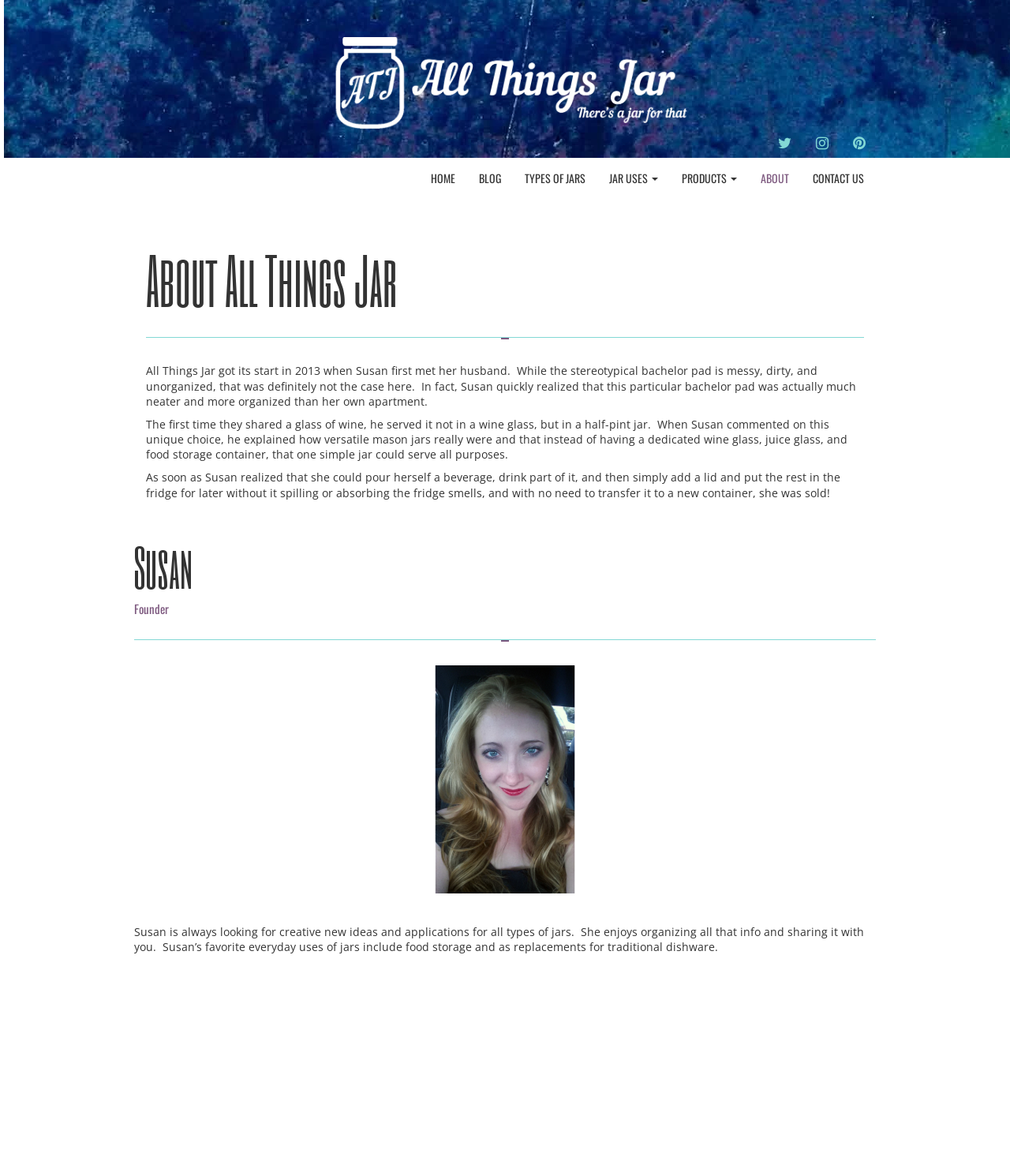Given the content of the image, can you provide a detailed answer to the question?
What is the main purpose of the website?

The website is about All Things Jar, and the content is focused on sharing ideas and applications of jars, as seen in the text about Susan's favorite everyday uses of jars.